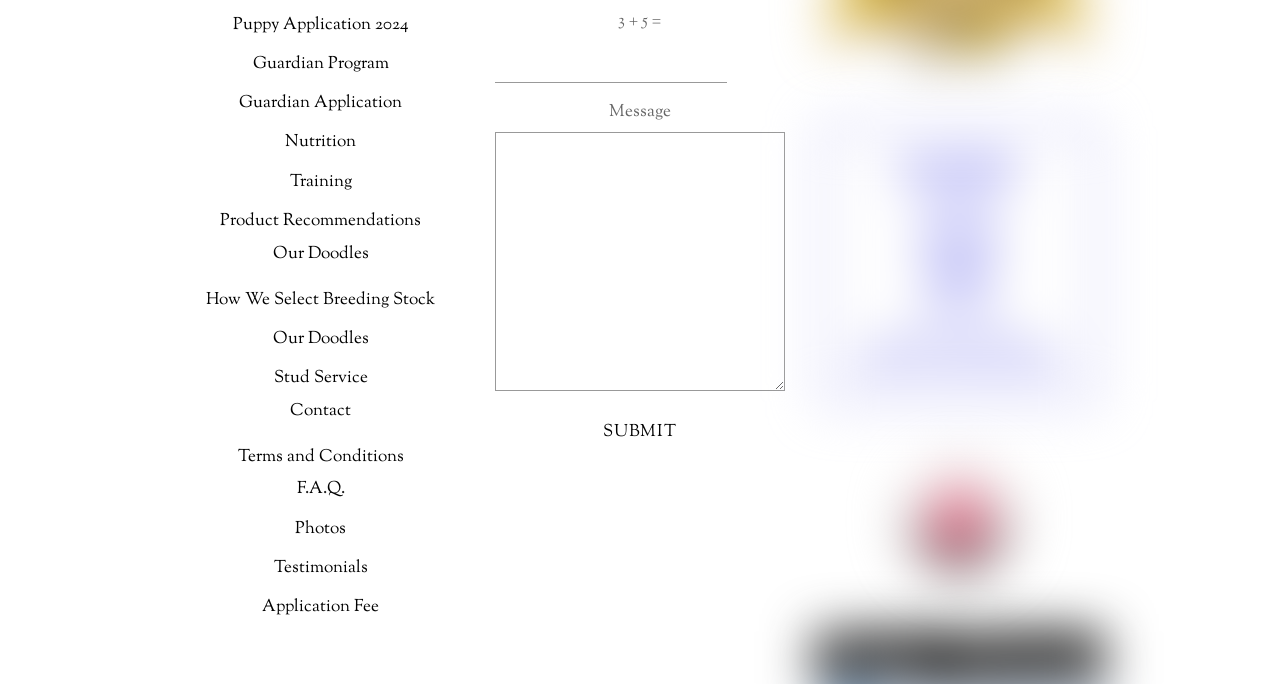Determine the bounding box coordinates for the area that should be clicked to carry out the following instruction: "Read the article about Libya’s gold reserves".

None